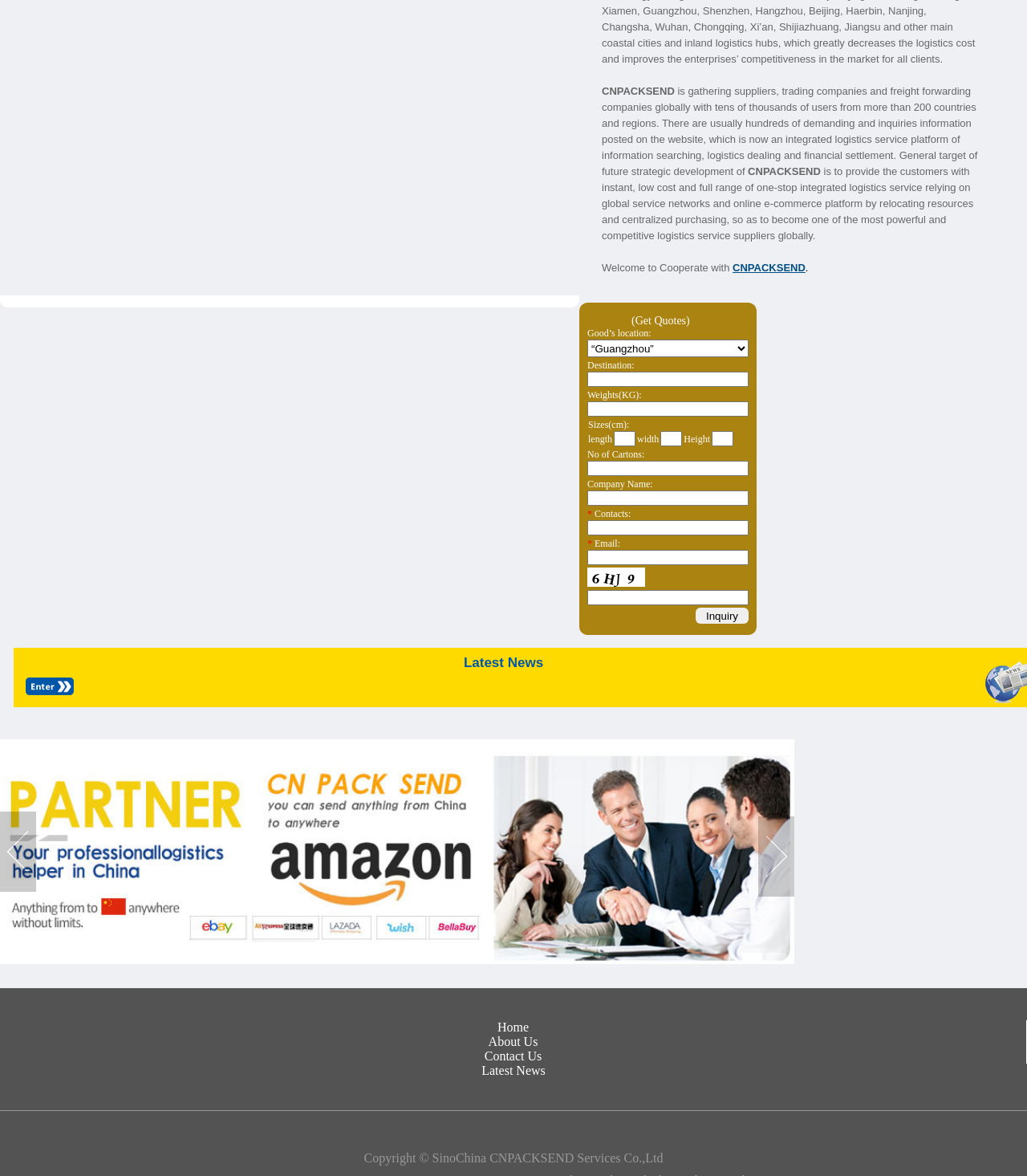Locate the coordinates of the bounding box for the clickable region that fulfills this instruction: "Get quotes".

[0.564, 0.268, 0.672, 0.278]